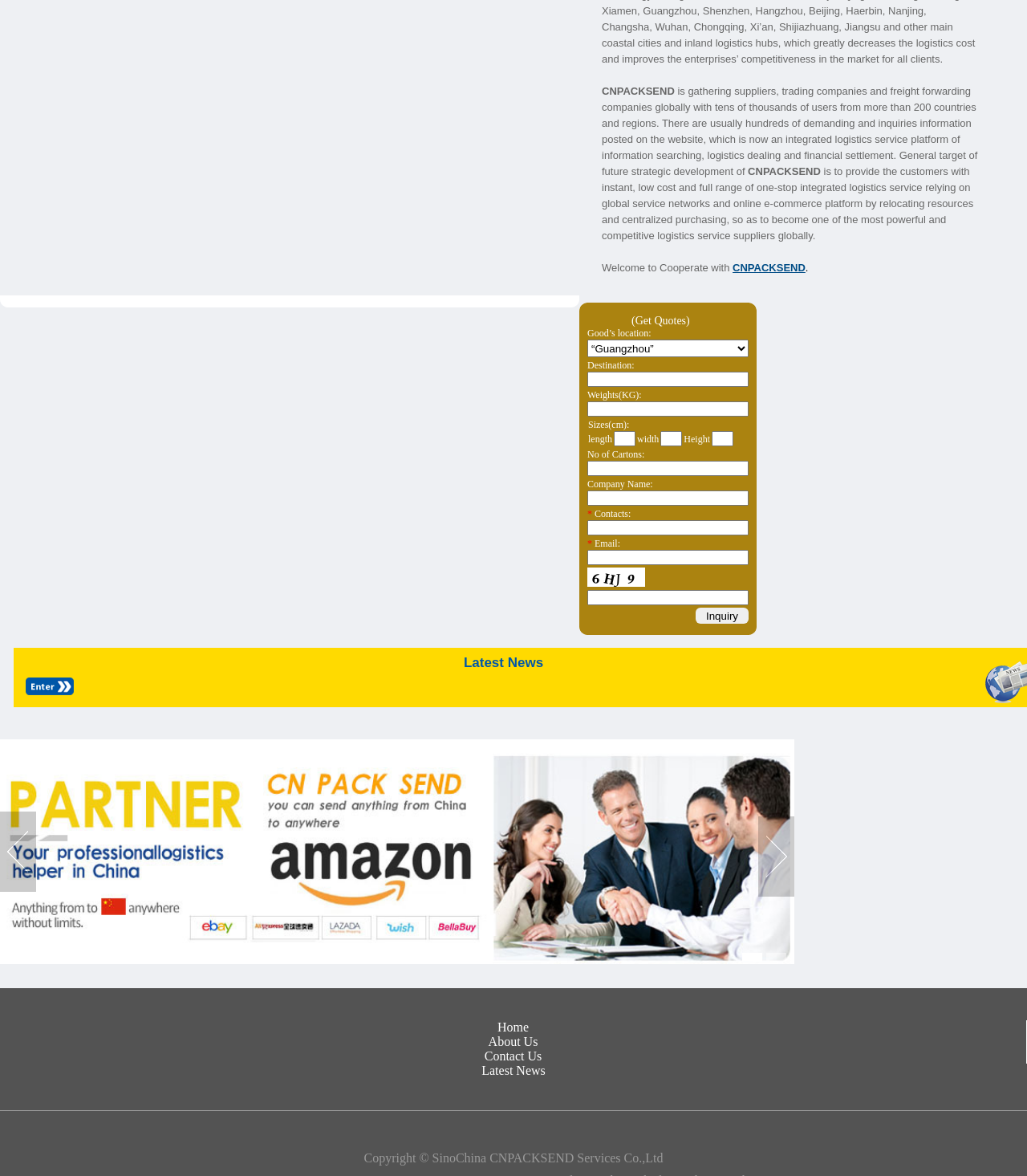Please find the bounding box coordinates in the format (top-left x, top-left y, bottom-right x, bottom-right y) for the given element description. Ensure the coordinates are floating point numbers between 0 and 1. Description: name="WeightKG"

[0.572, 0.341, 0.729, 0.354]